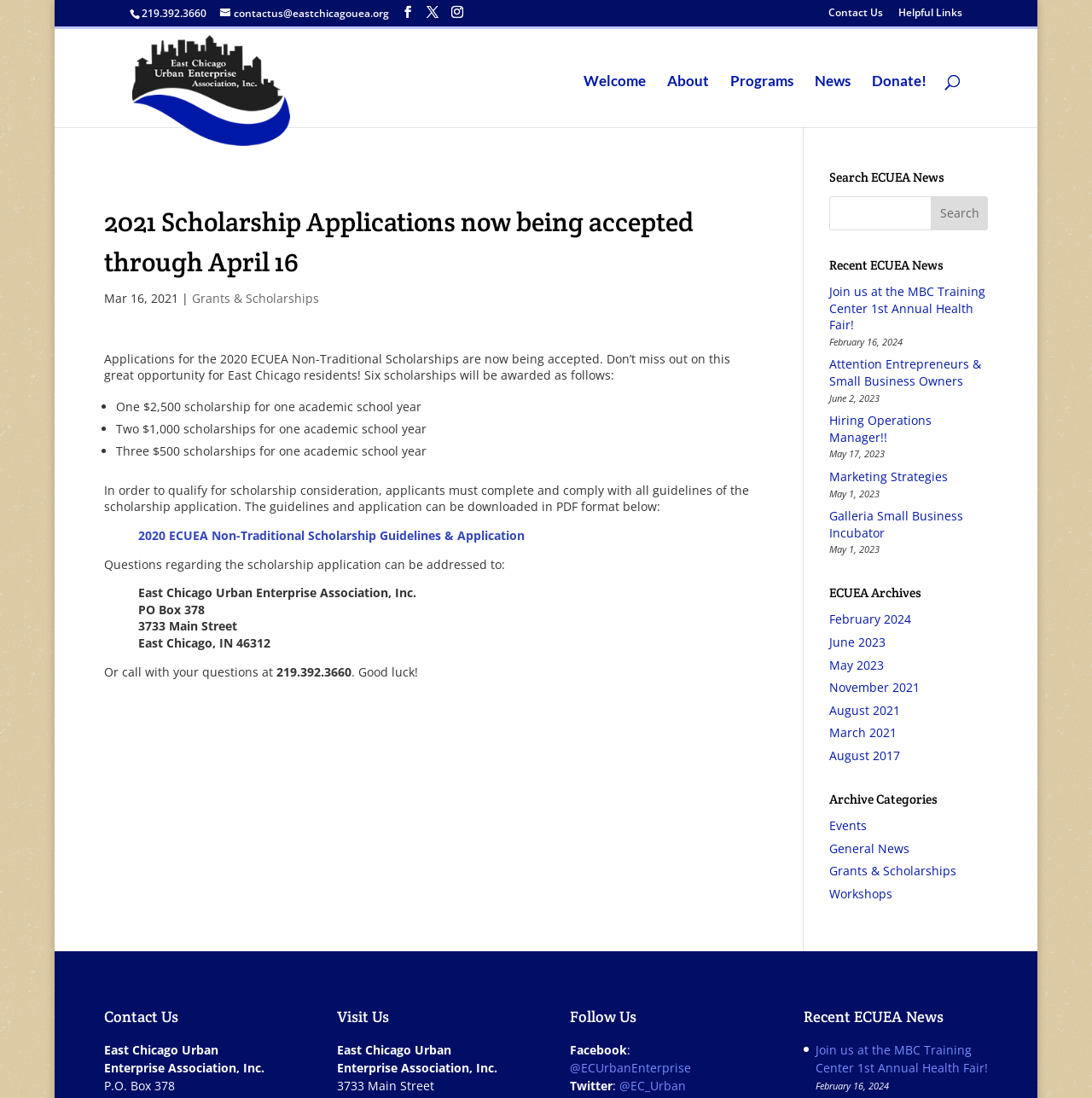Identify the coordinates of the bounding box for the element that must be clicked to accomplish the instruction: "Click on the 'HOME' link".

None